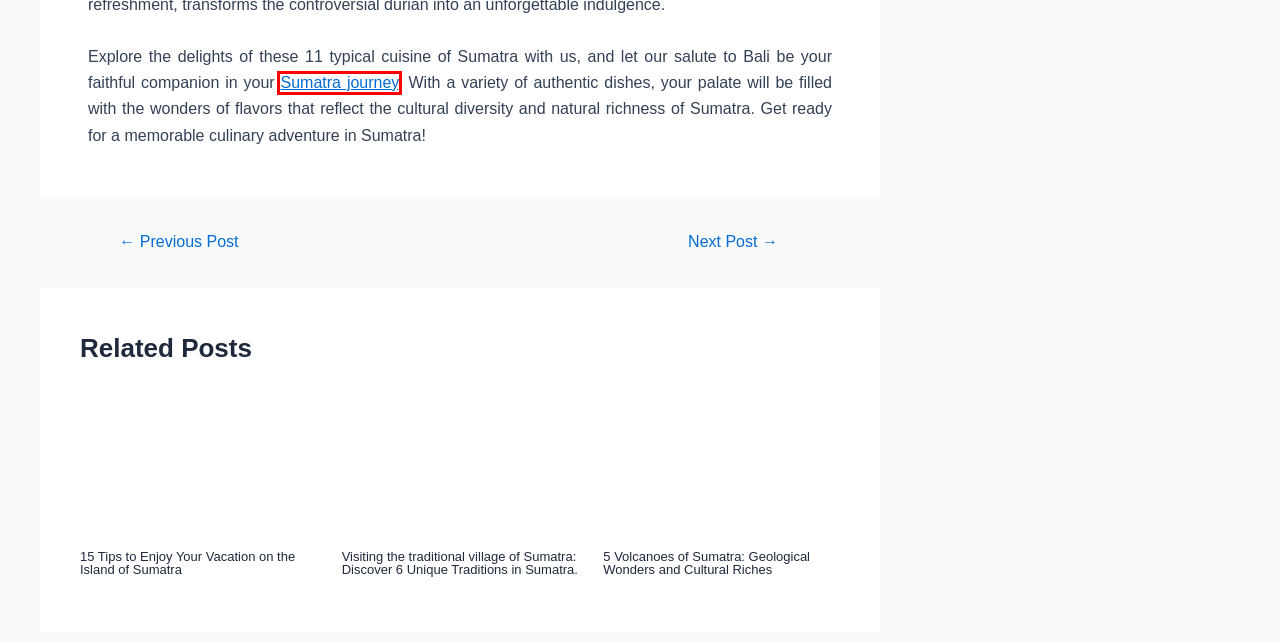Analyze the screenshot of a webpage featuring a red rectangle around an element. Pick the description that best fits the new webpage after interacting with the element inside the red bounding box. Here are the candidates:
A. La cuisine typique de Sumatra : les délices des 11 plats
B. 15 Tips to Enjoy Your Vacation on the Island of Sumatra
C. Destinations & Activities - Salut Bali Tour and Travel
D. 5 Volcanoes of Sumatra: Geological Wonders and Cultural
E. Se connecter ‹ Salut Bali — WordPress
F. Voyage Sumatra: Découvrir la Beauté et la Culture de
G. Visiting the traditional village of Sumatra: Discover 6
H. Lombok Archives - Salut Bali Tour and Travel

F